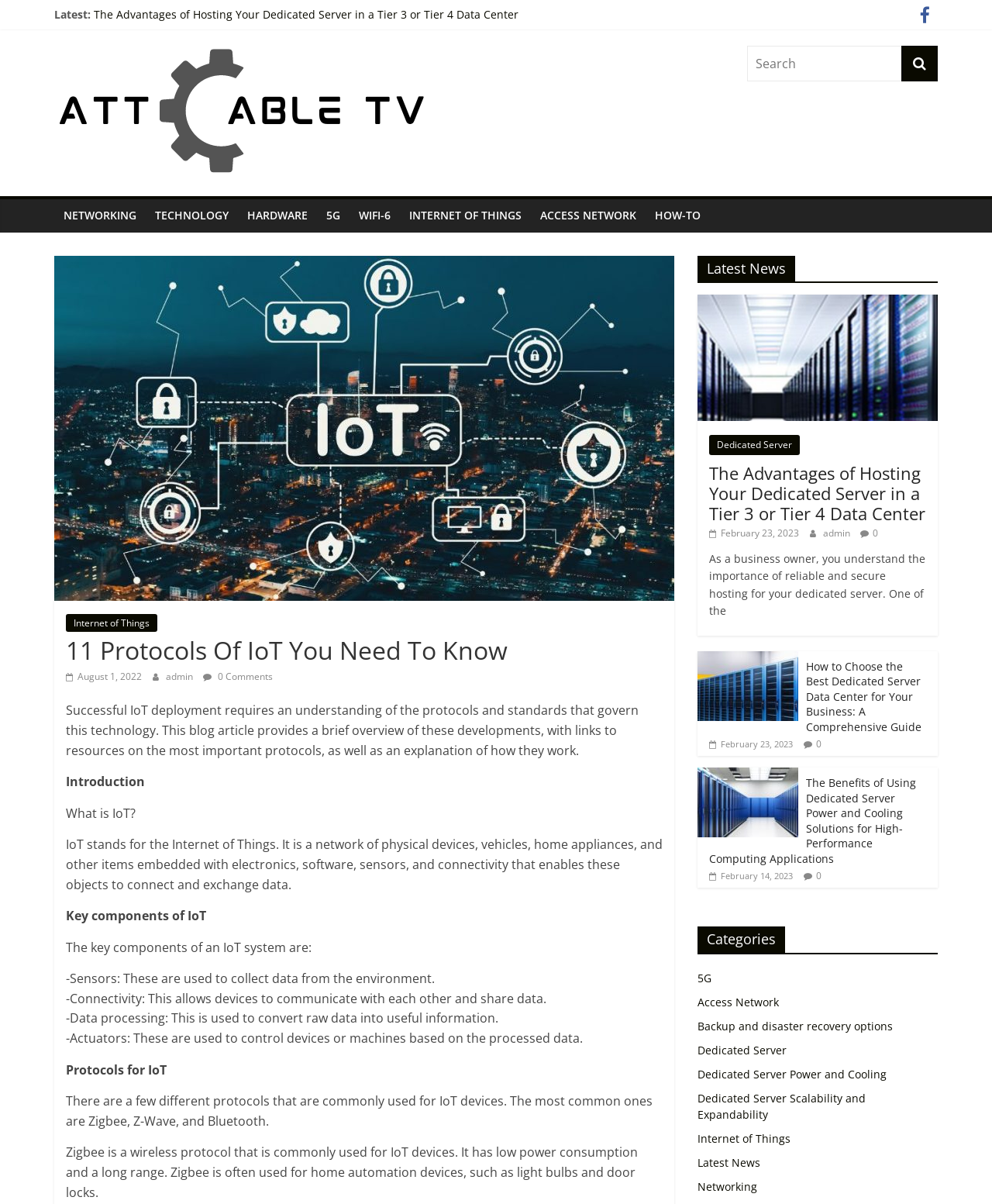Highlight the bounding box coordinates of the element you need to click to perform the following instruction: "Check the latest news."

[0.703, 0.212, 0.945, 0.235]